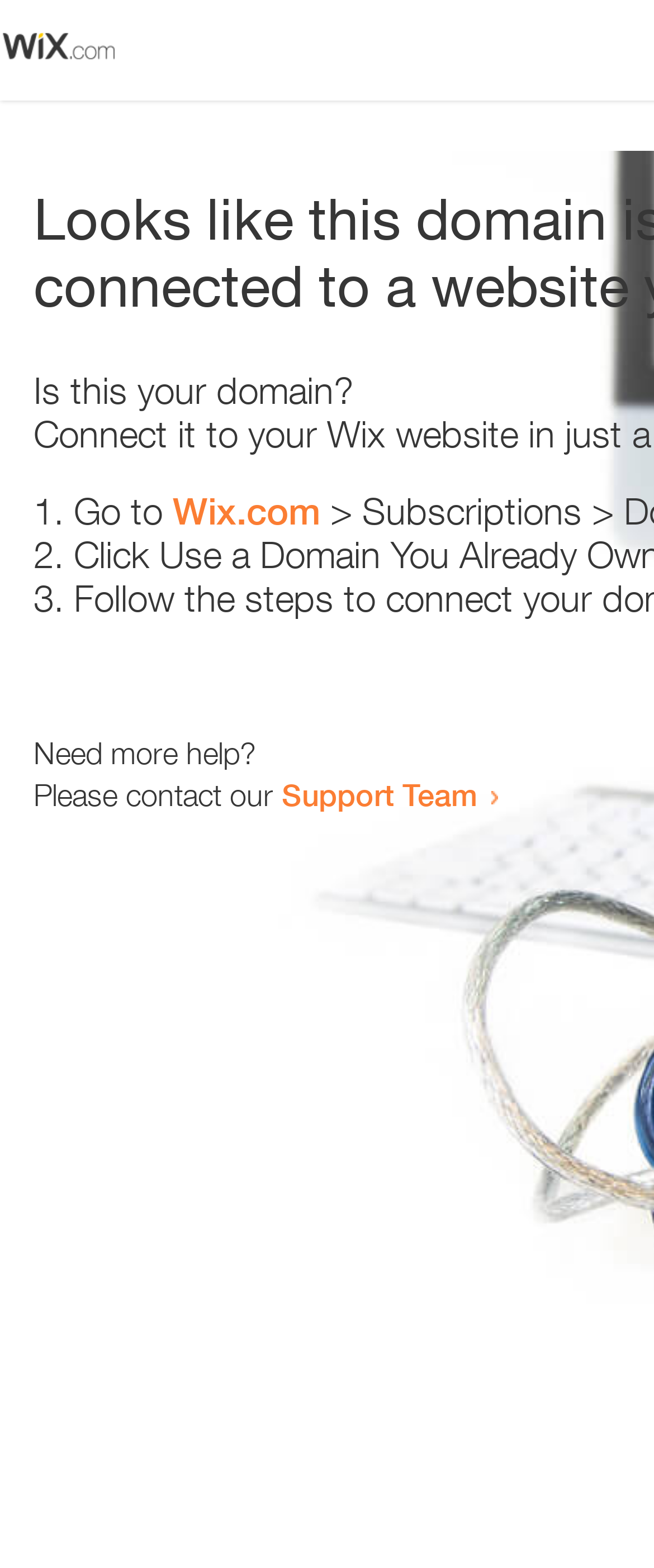Please give a one-word or short phrase response to the following question: 
What is the text below the last list marker?

Need more help?